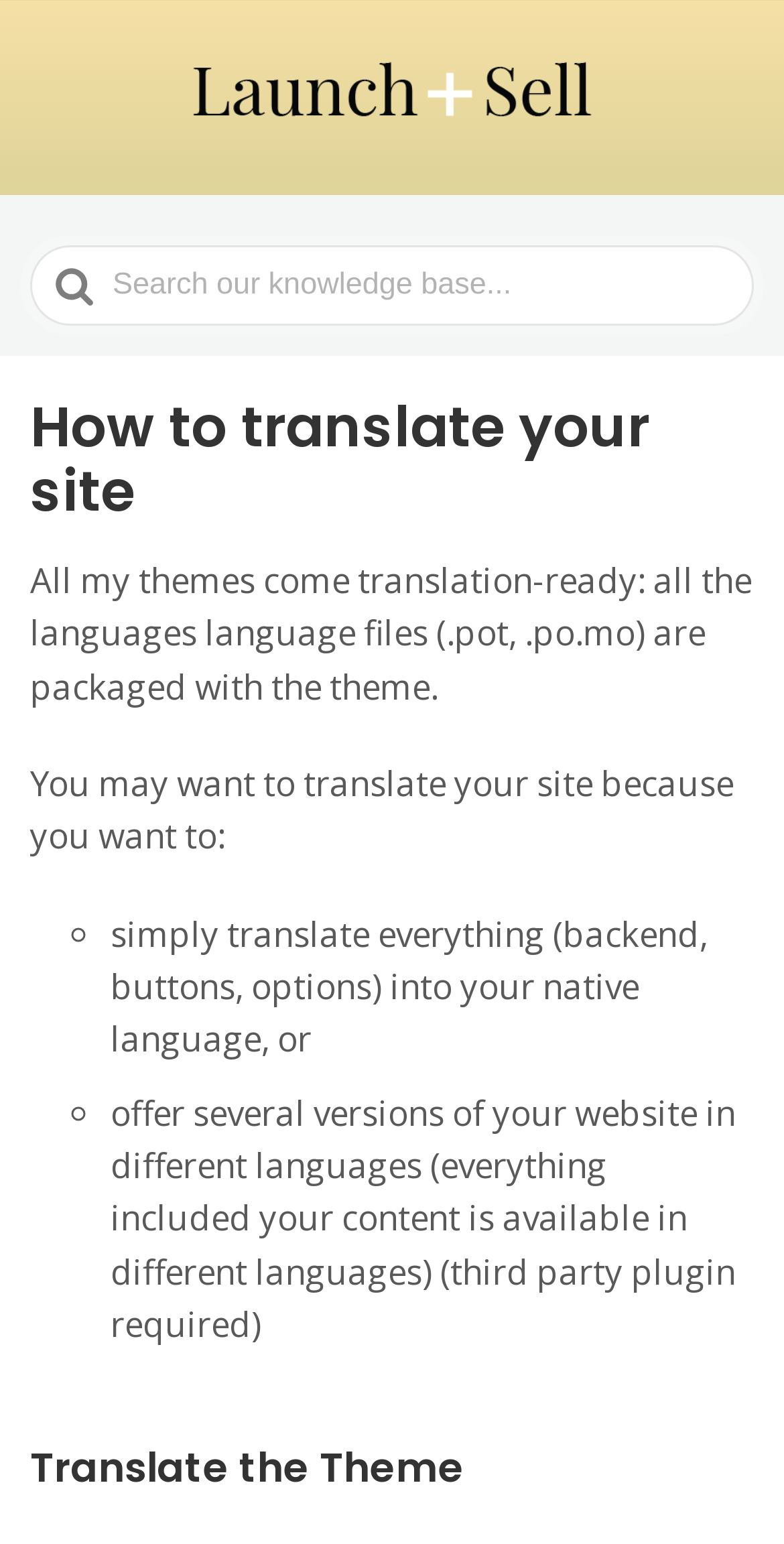Offer an extensive depiction of the webpage and its key elements.

The webpage is about translating a website, specifically a theme, and provides guidance on how to do so. At the top, there is a link to "Support – Launch & Sell Themes" accompanied by an image with the same text. Below this, there is a search bar with a placeholder text "Search For" and a searching icon on the right side.

The main content of the page is divided into sections. The first section has a heading "How to translate your site" and explains that all themes come with language files, making it possible to translate the site. The text below this heading provides reasons why one might want to translate their site, such as translating everything into their native language or offering multiple versions of the website in different languages.

The page then lists two options for translating the site, marked with bullet points. The first option is to translate everything into the native language, and the second option is to offer multiple versions of the website in different languages, which requires a third-party plugin.

Finally, there is a heading "Translate the Theme" at the bottom of the page, which likely leads to more specific instructions on how to translate the theme.